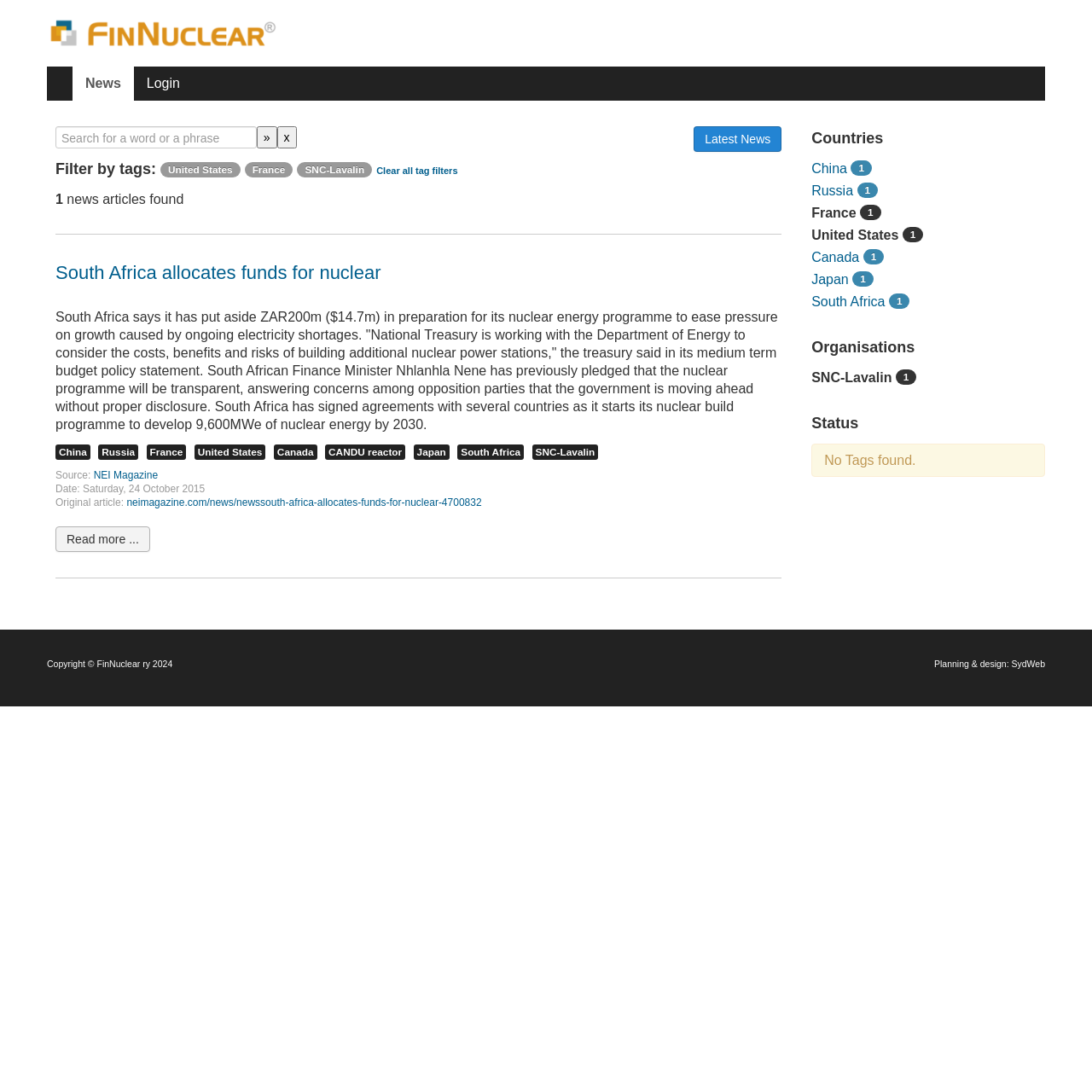What is the name of the news database?
Please give a detailed answer to the question using the information shown in the image.

The name of the news database can be found at the top of the webpage, where it is written as 'News - FinNuclear News Database'. This is likely the title of the webpage and the name of the news database.